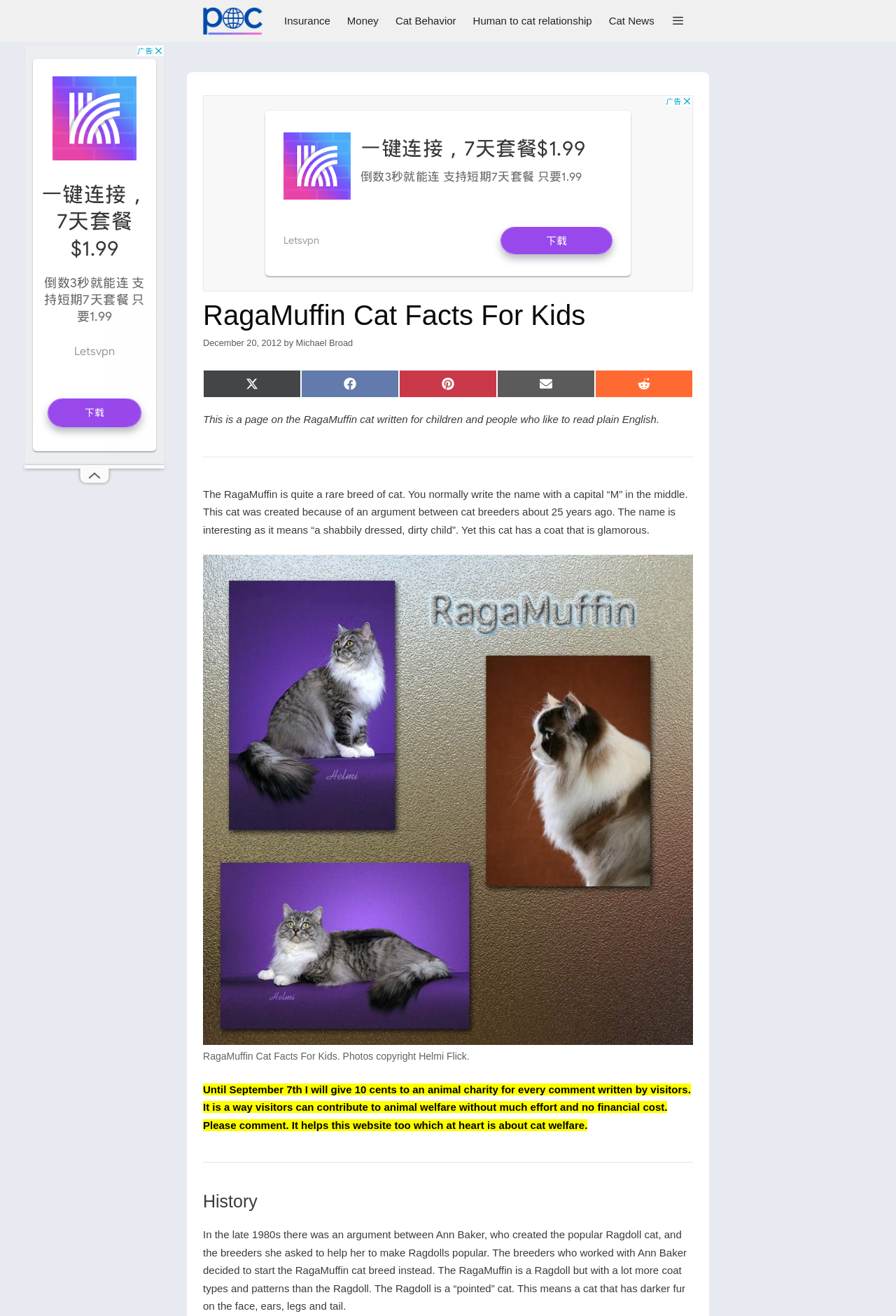What is the difference between RagaMuffin and Ragdoll cats?
Answer the question with as much detail as possible.

The webpage states that the RagaMuffin is a Ragdoll but with a lot more coat types and patterns than the Ragdoll, indicating that the main difference between the two breeds is their coat characteristics.